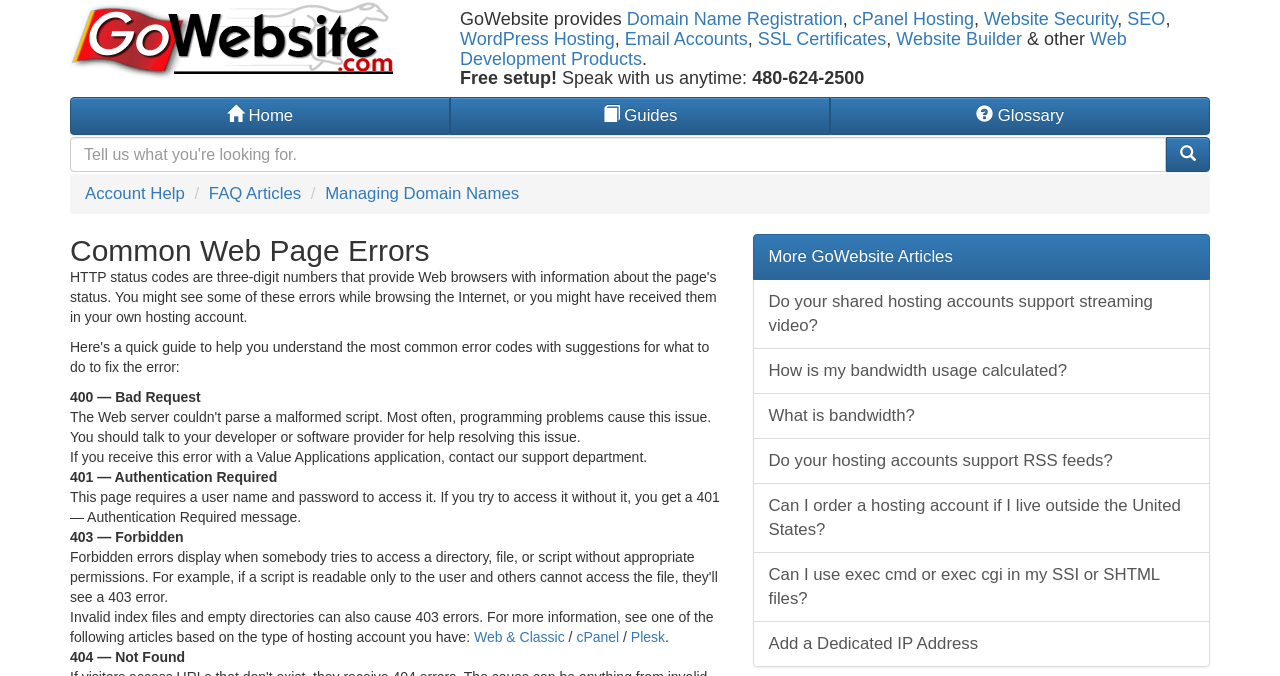Determine the bounding box coordinates of the clickable element necessary to fulfill the instruction: "Learn about 401 — Authentication Required". Provide the coordinates as four float numbers within the 0 to 1 range, i.e., [left, top, right, bottom].

[0.055, 0.694, 0.217, 0.718]